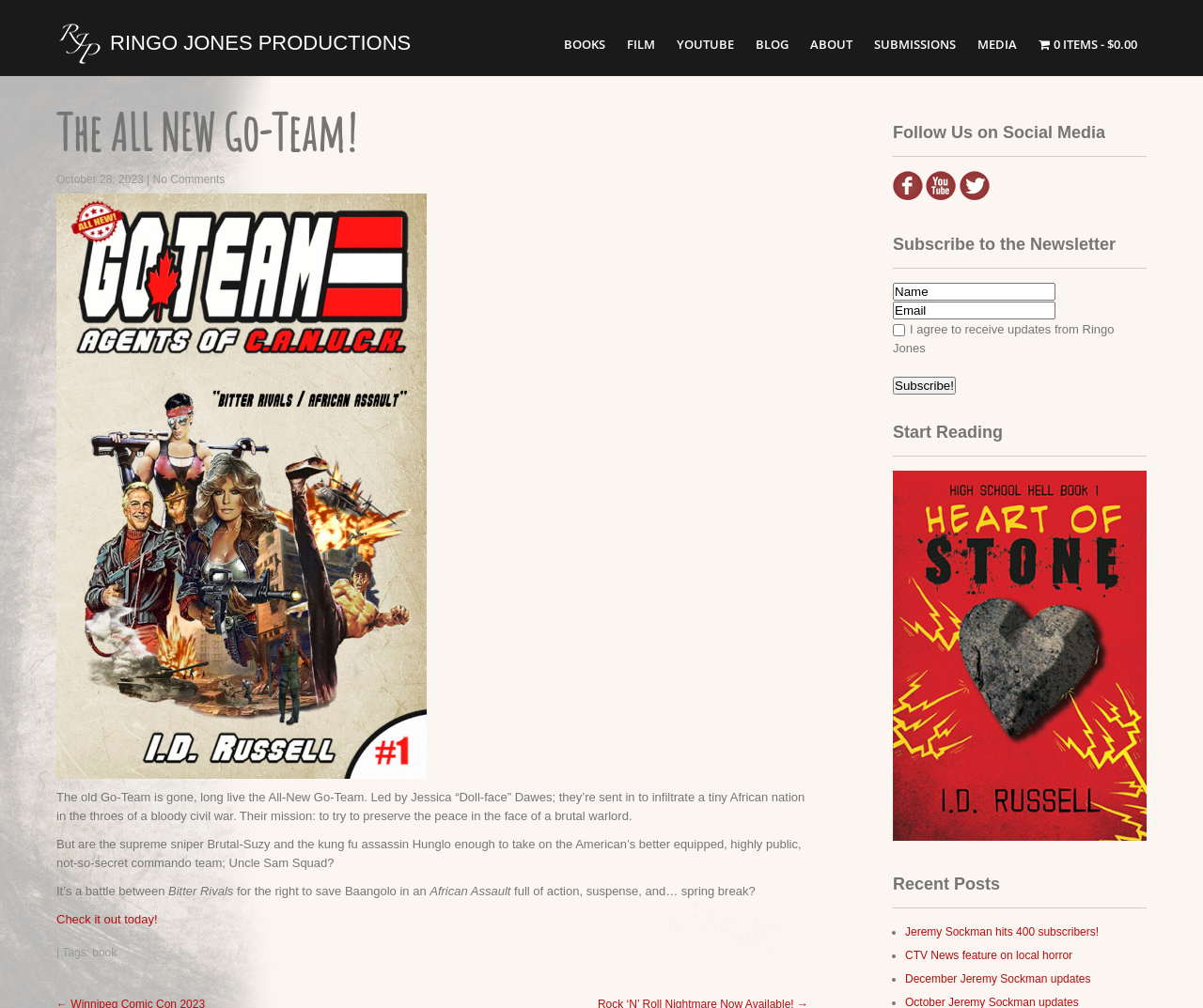Please locate the bounding box coordinates of the region I need to click to follow this instruction: "Follow Ringo Jones on Social Media".

[0.742, 0.189, 0.767, 0.202]